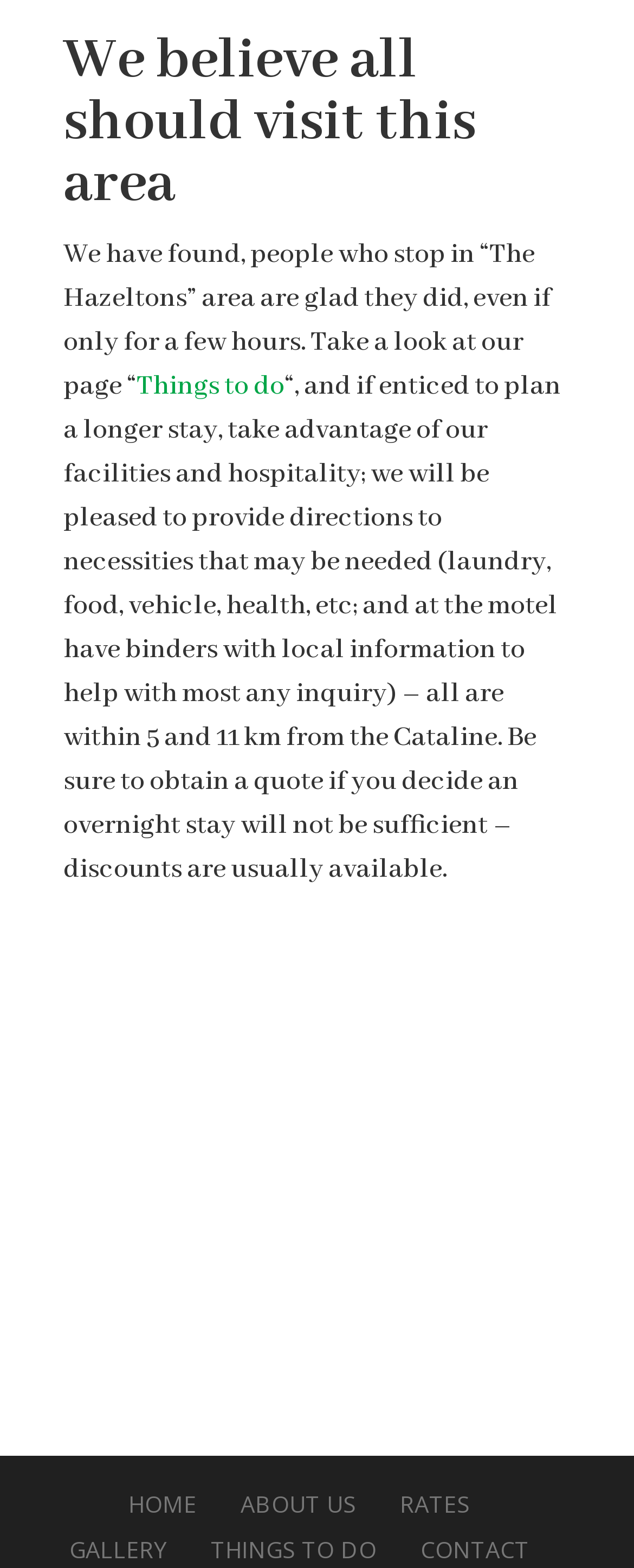How many links are there in the footer? Please answer the question using a single word or phrase based on the image.

6